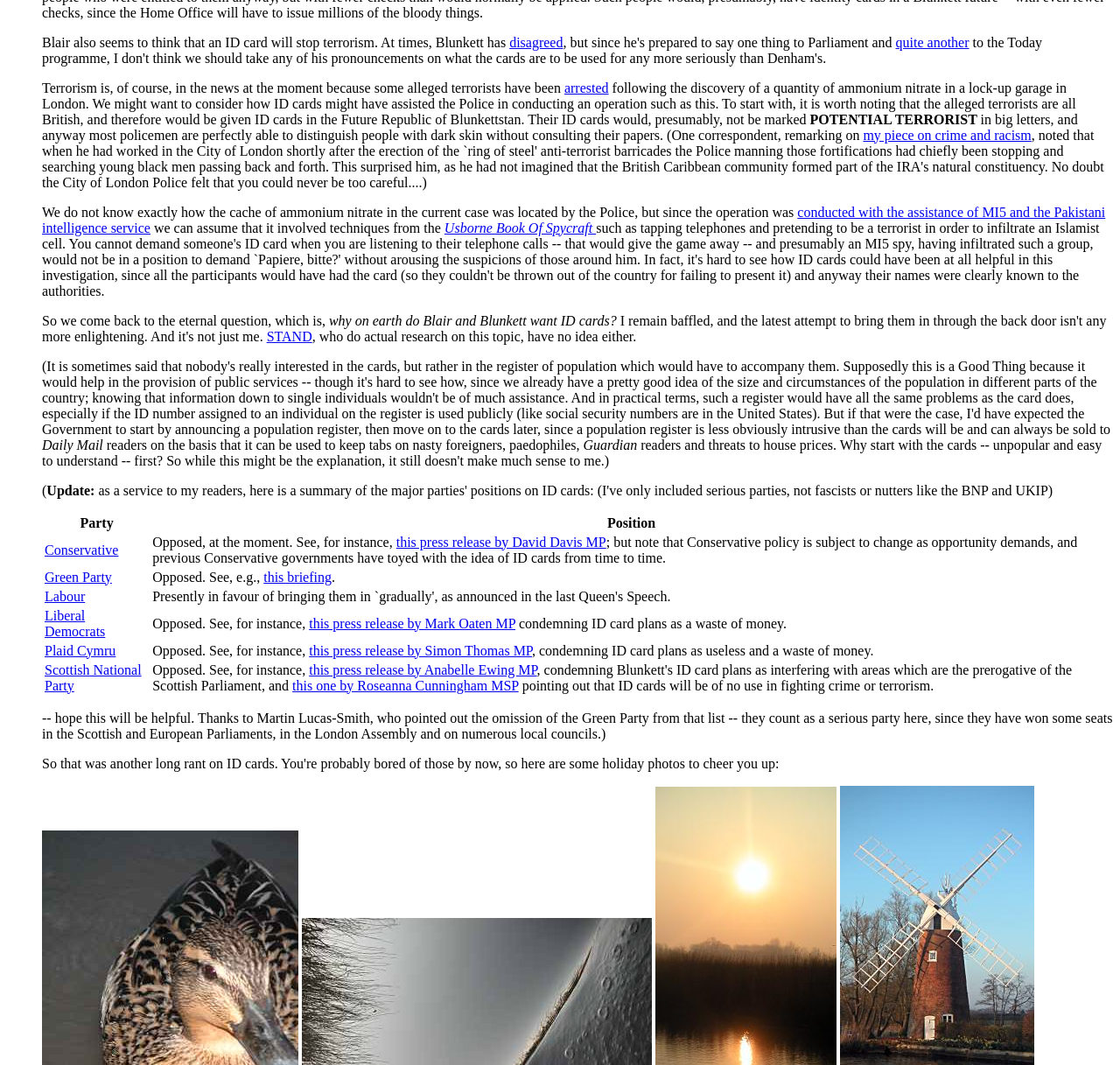What is the author's tone towards the idea of ID cards?
Refer to the screenshot and respond with a concise word or phrase.

Sarcastic